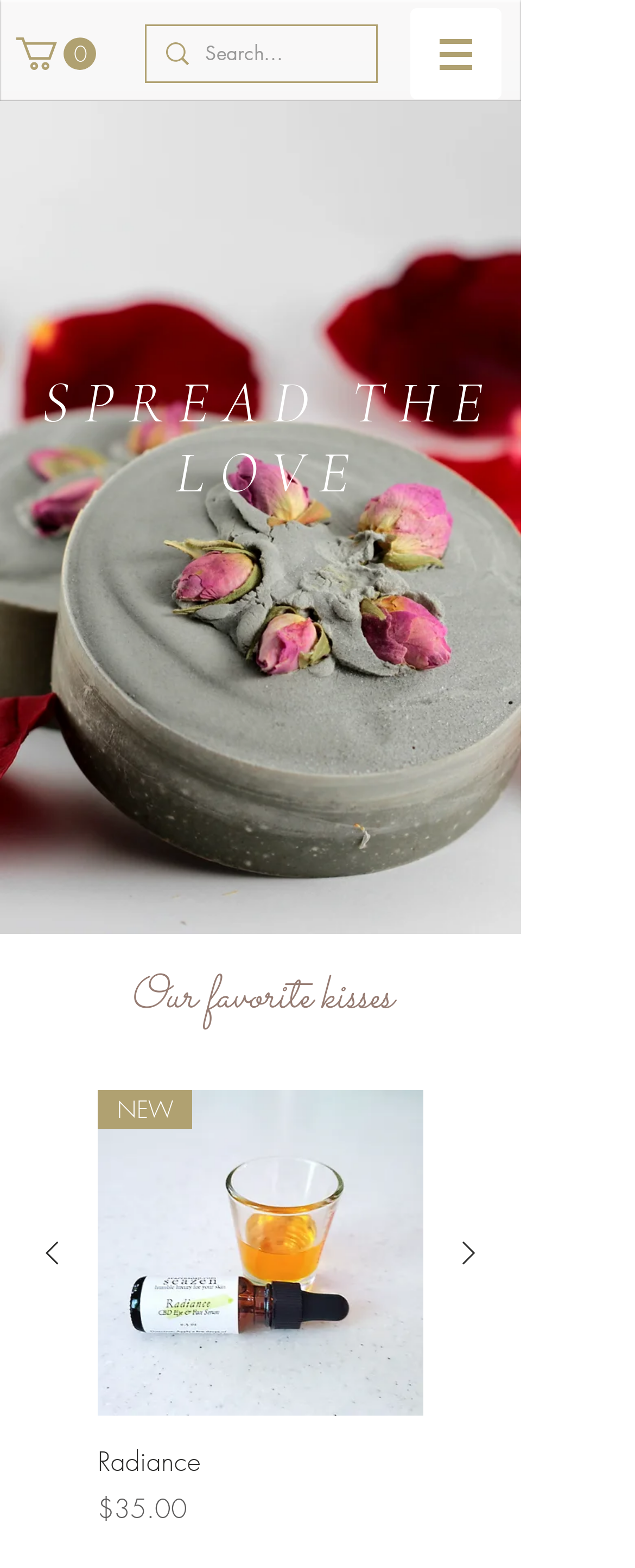What is the purpose of the search box?
Please respond to the question with as much detail as possible.

I found the purpose of the search box by looking at the search box element with the placeholder text 'Search...' and its corresponding image element, which suggests that it is used for searching.